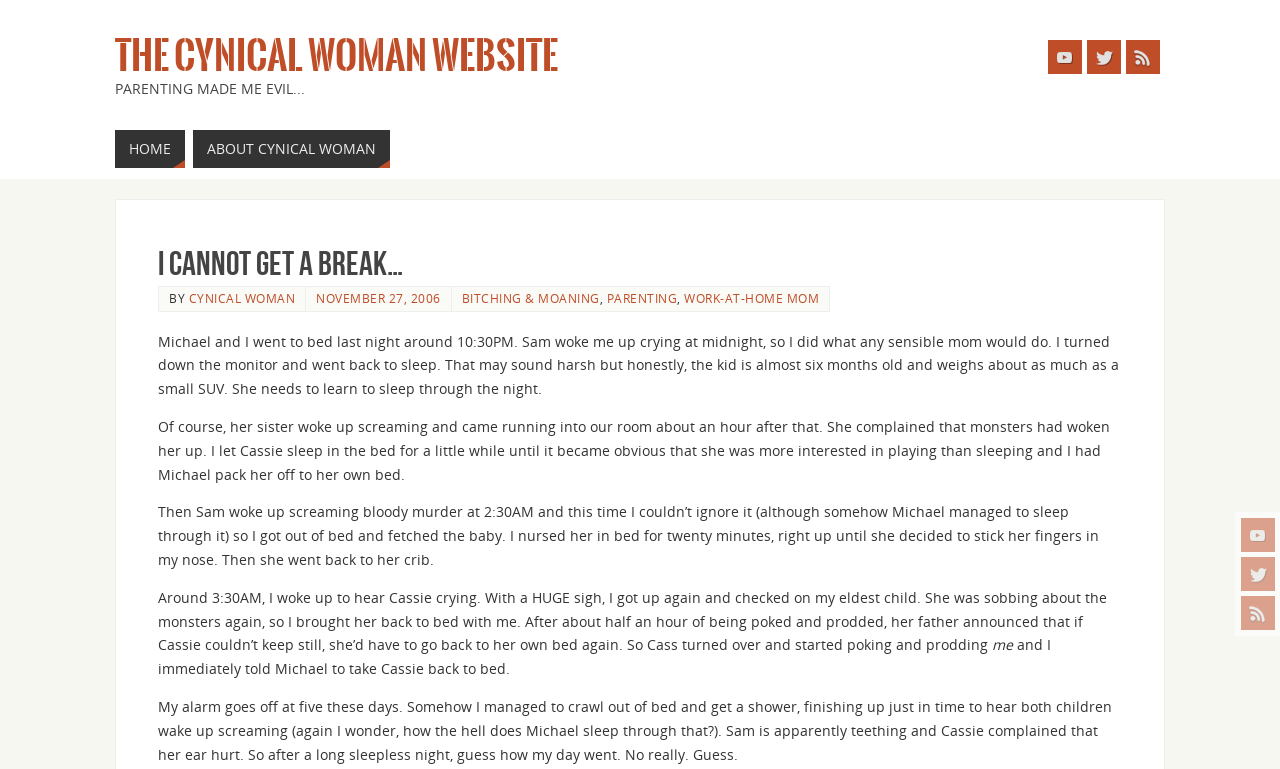How many children does the author have?
Based on the image, give a one-word or short phrase answer.

2